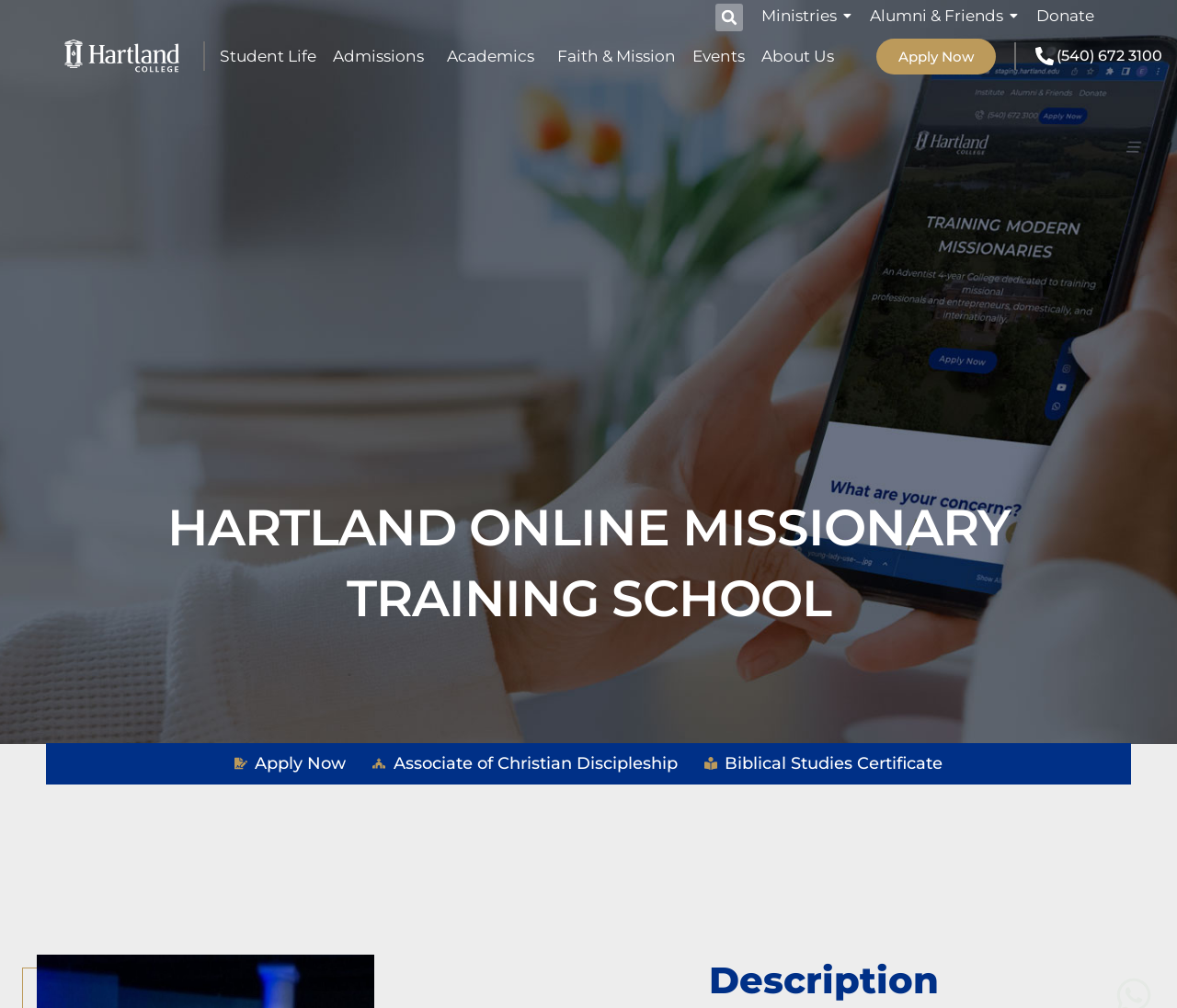Could you locate the bounding box coordinates for the section that should be clicked to accomplish this task: "Search for something".

[0.608, 0.004, 0.631, 0.058]